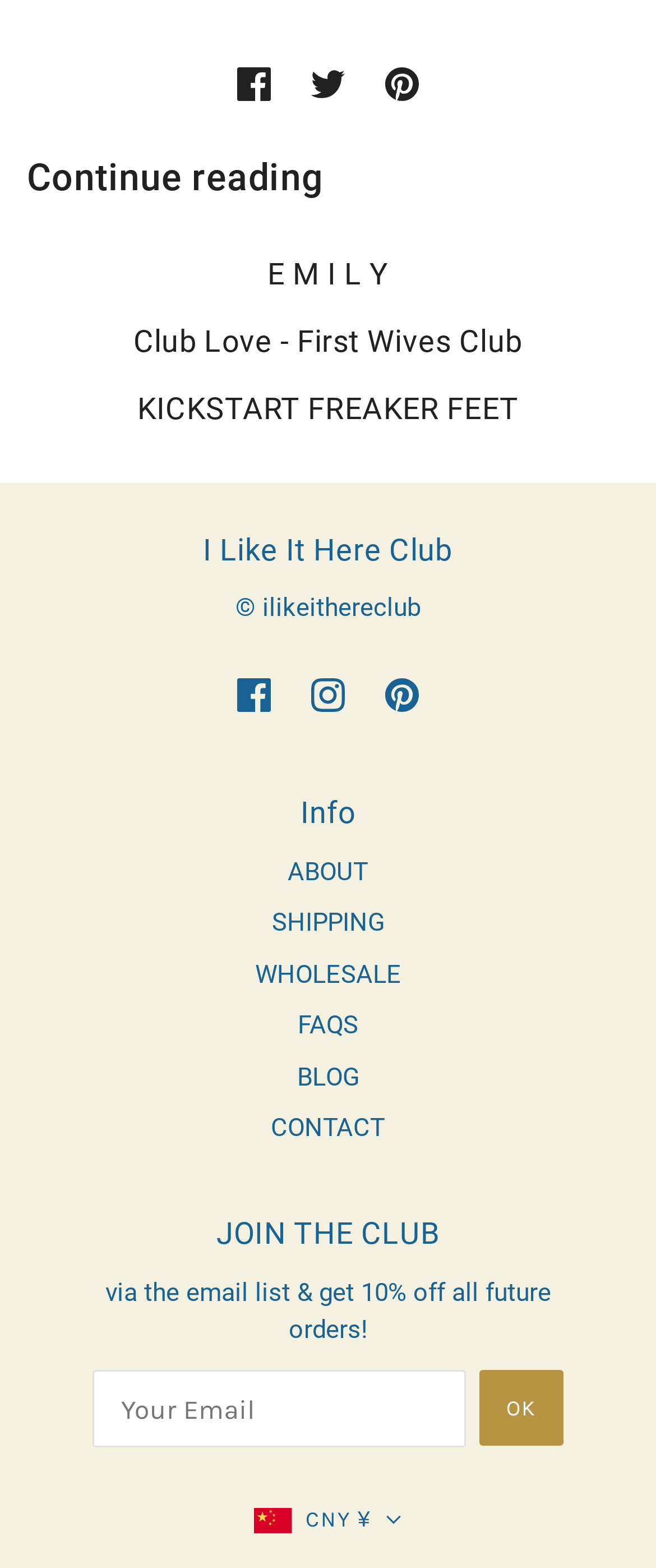Pinpoint the bounding box coordinates of the clickable element to carry out the following instruction: "Share on Facebook."

[0.331, 0.032, 0.444, 0.073]